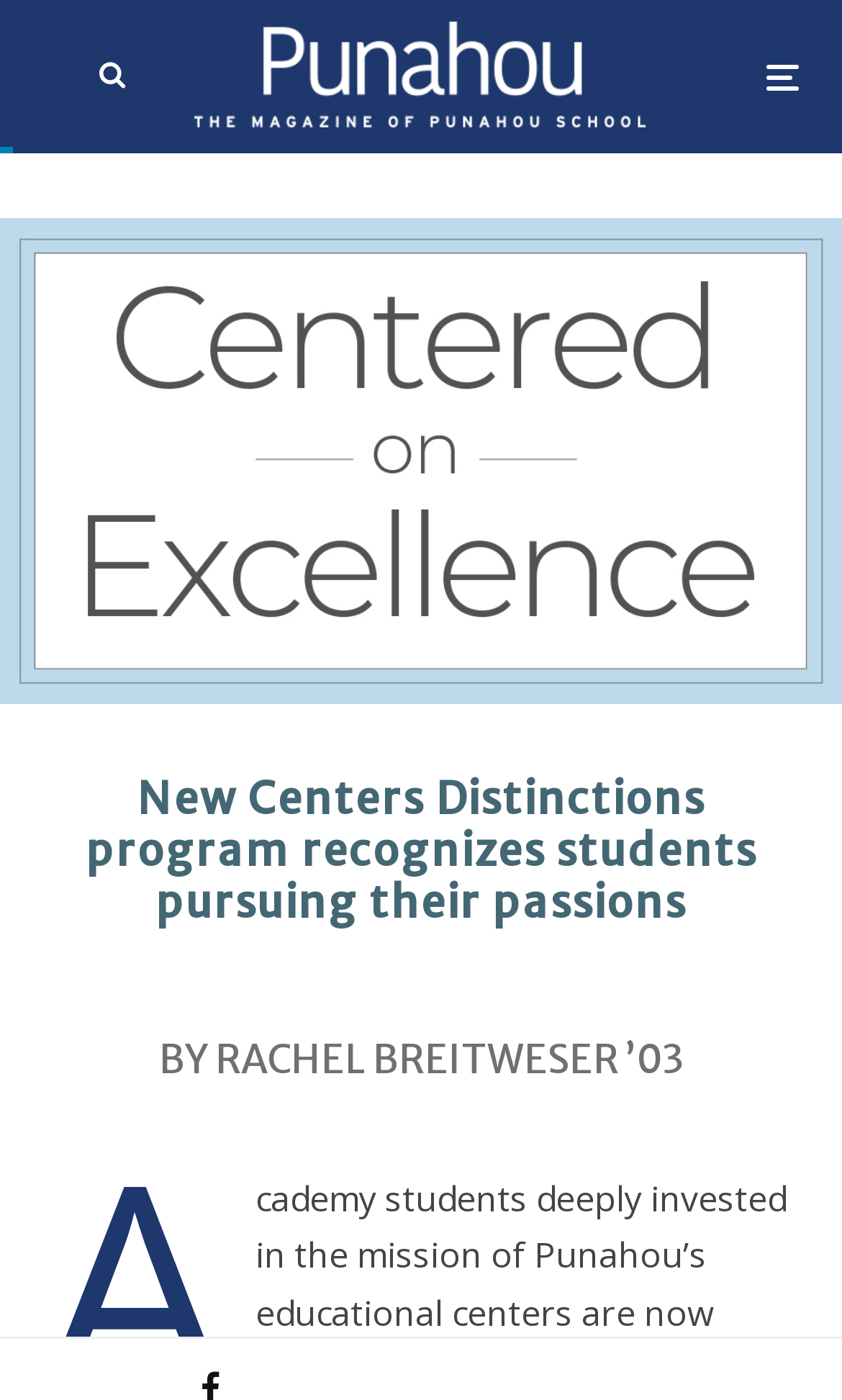What is the main theme of the webpage?
Respond to the question with a well-detailed and thorough answer.

I found the answer by looking at the root element with the text 'Centered on Excellence - Punahou School', which indicates that the main theme of the webpage is related to Punahou School.